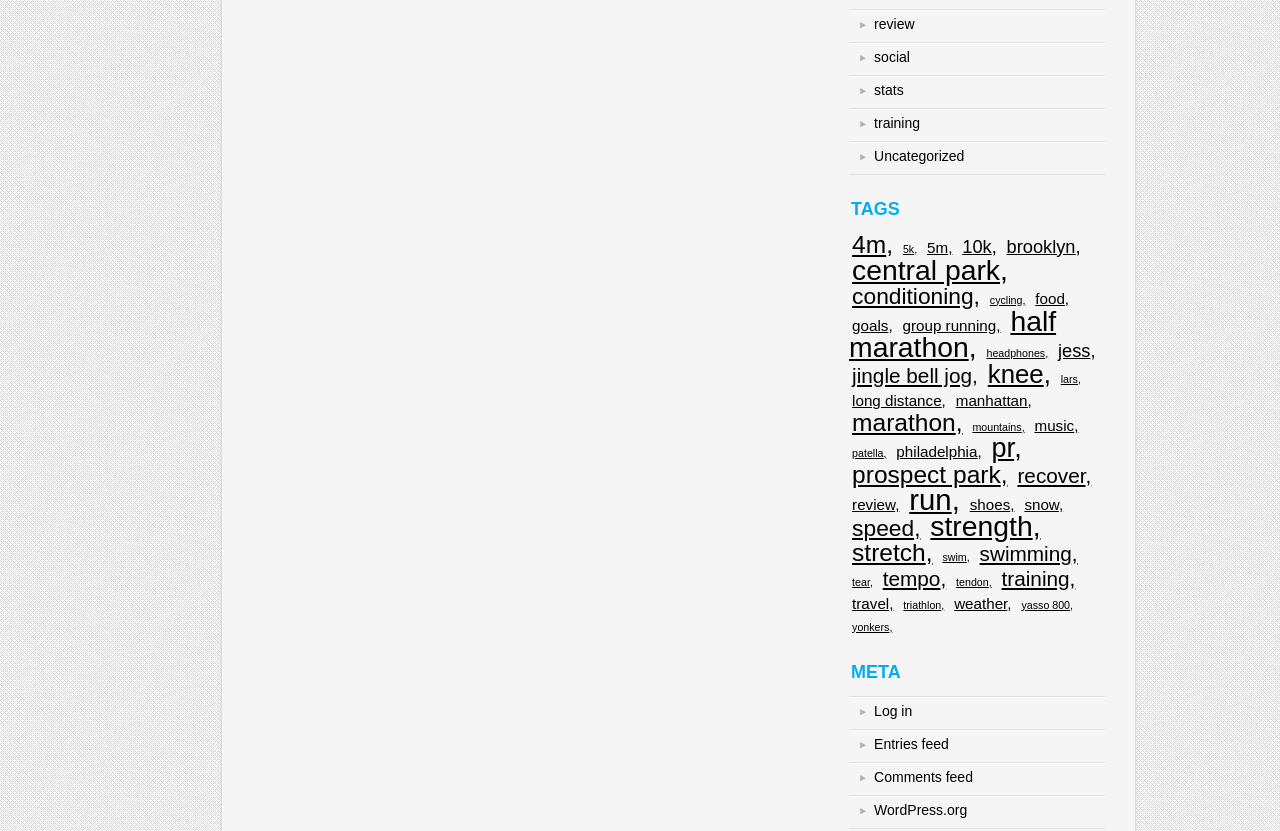Identify the bounding box coordinates of the area that should be clicked in order to complete the given instruction: "view stats". The bounding box coordinates should be four float numbers between 0 and 1, i.e., [left, top, right, bottom].

[0.683, 0.099, 0.706, 0.118]